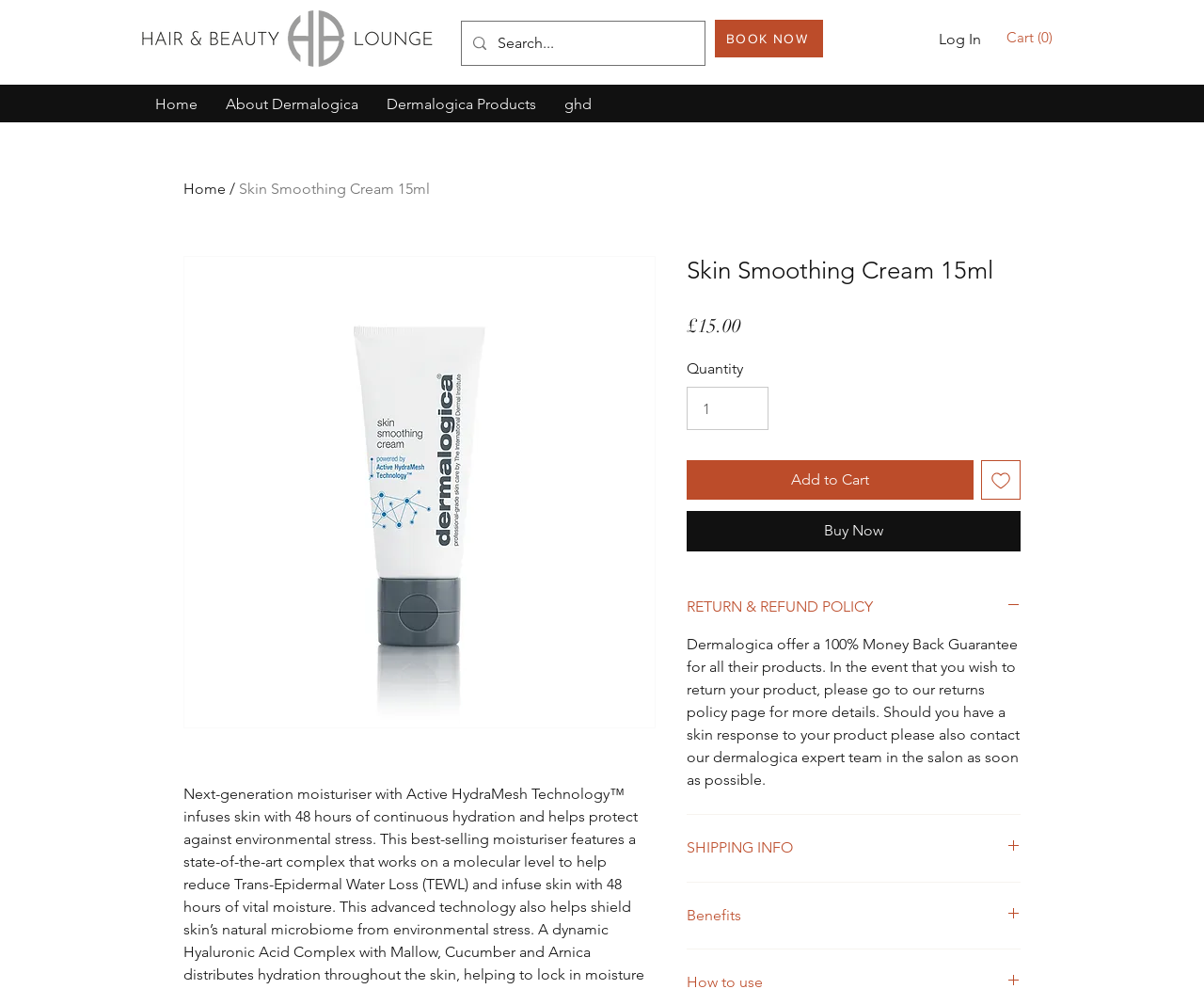What is the logo of the website?
Provide a concise answer using a single word or phrase based on the image.

Hair-Beauty-Lounge-Logo-2